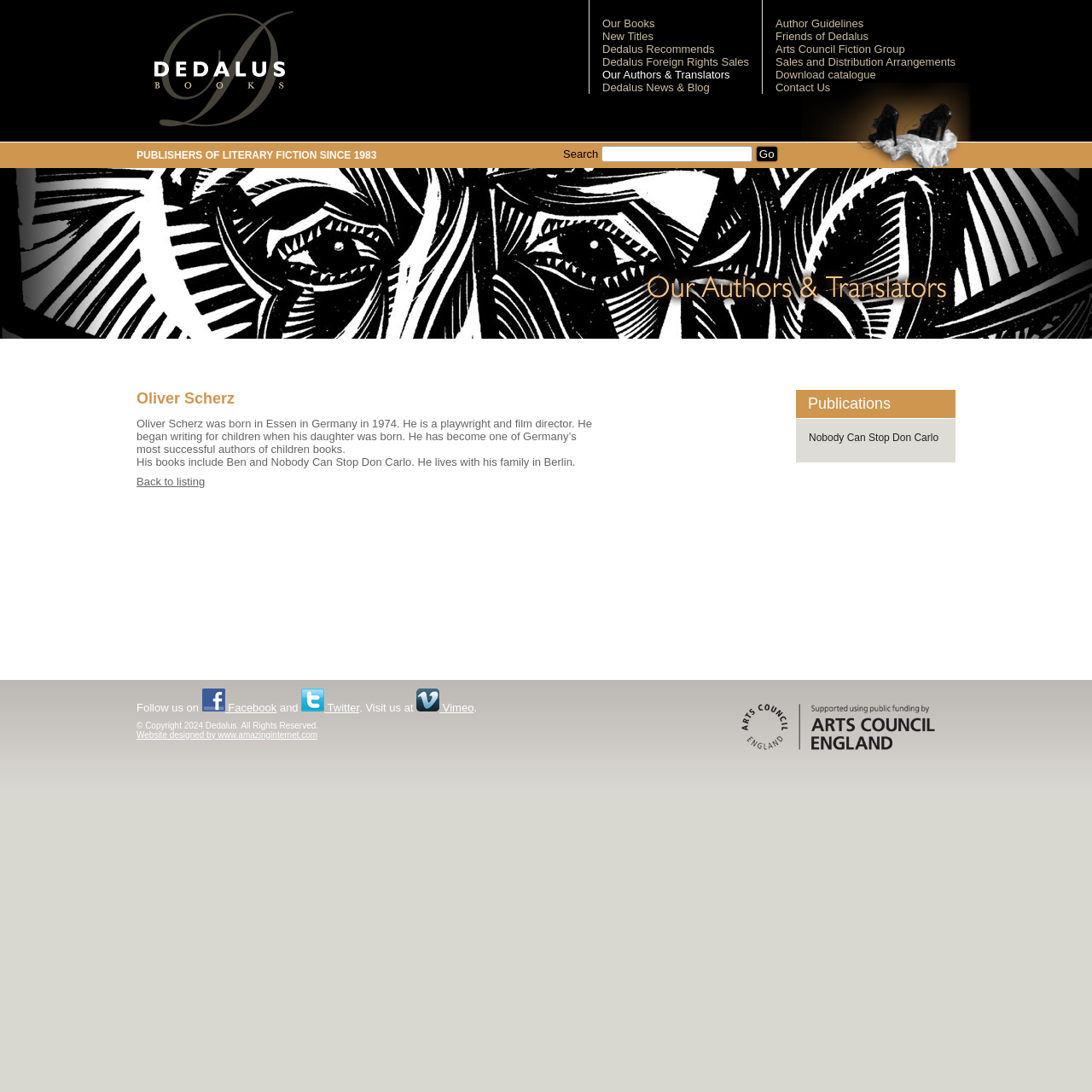Identify the bounding box coordinates of the clickable region to carry out the given instruction: "Read about How To Permanently Delete Data From Your Computer".

None